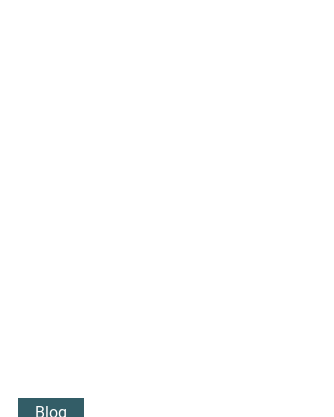Provide a brief response to the question below using a single word or phrase: 
What is located below the image?

Navigation links and publication date